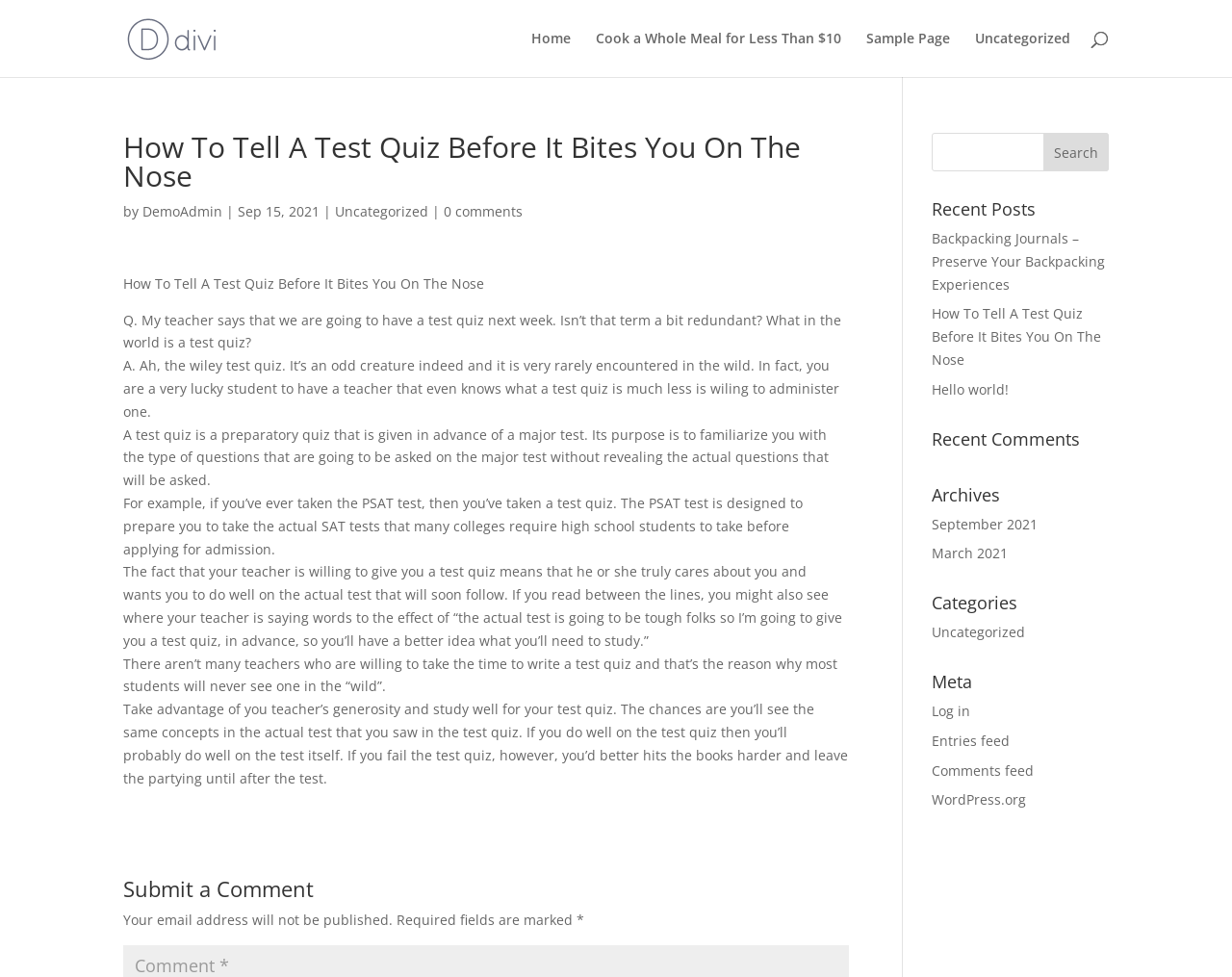Please answer the following question using a single word or phrase: 
Why is the teacher giving a test quiz?

To help students